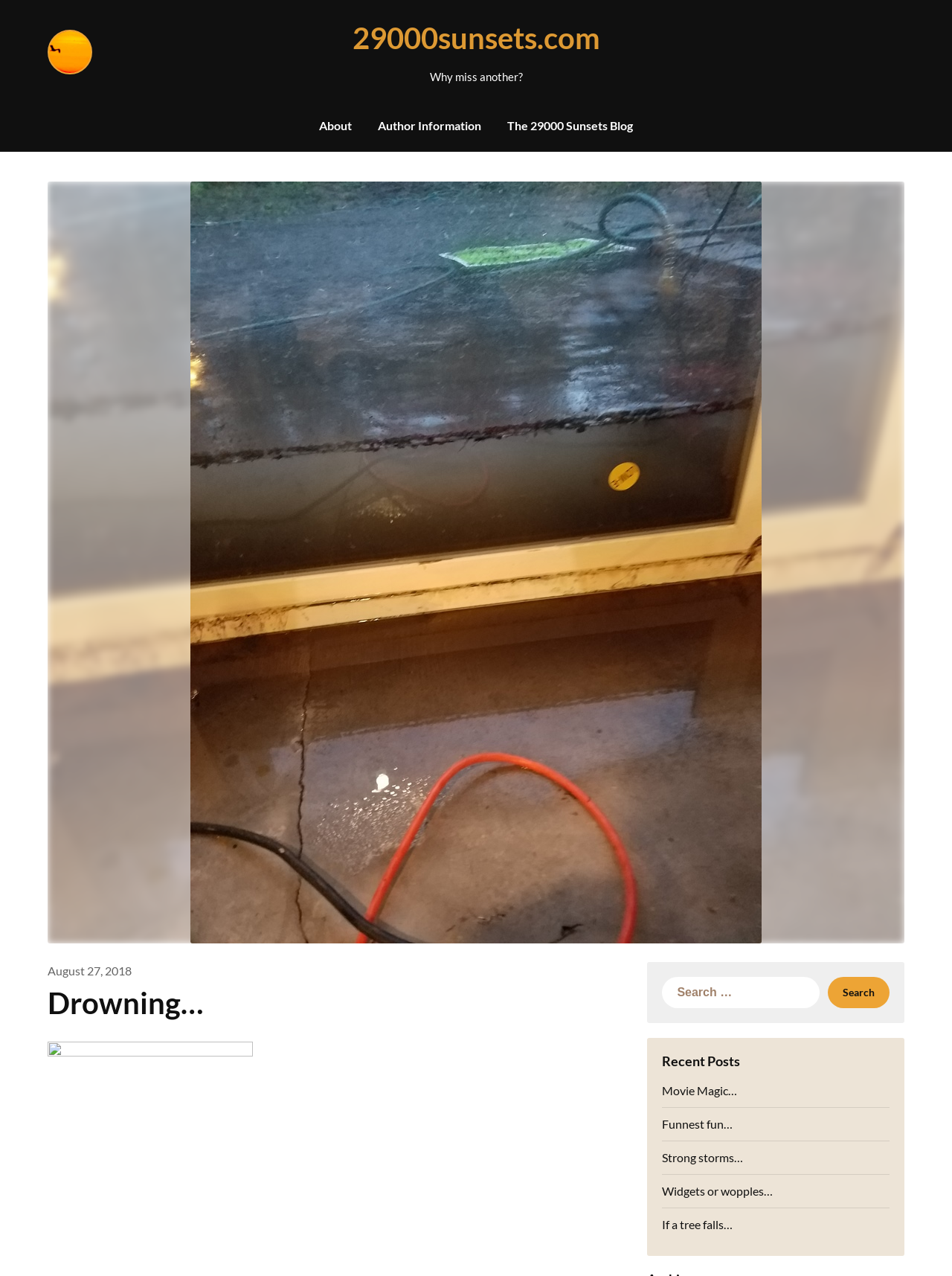Please give a succinct answer using a single word or phrase:
What is the name of the website?

29000sunsets.com